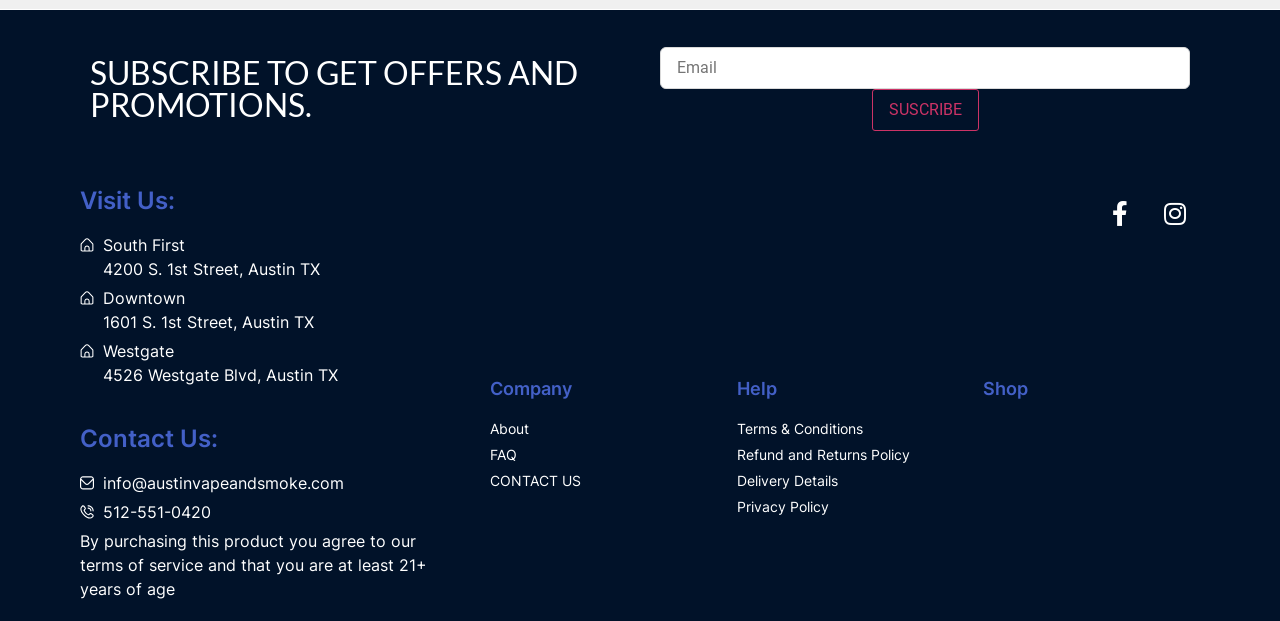Specify the bounding box coordinates of the area to click in order to follow the given instruction: "Read the latest news story about Child Trust Funds."

None